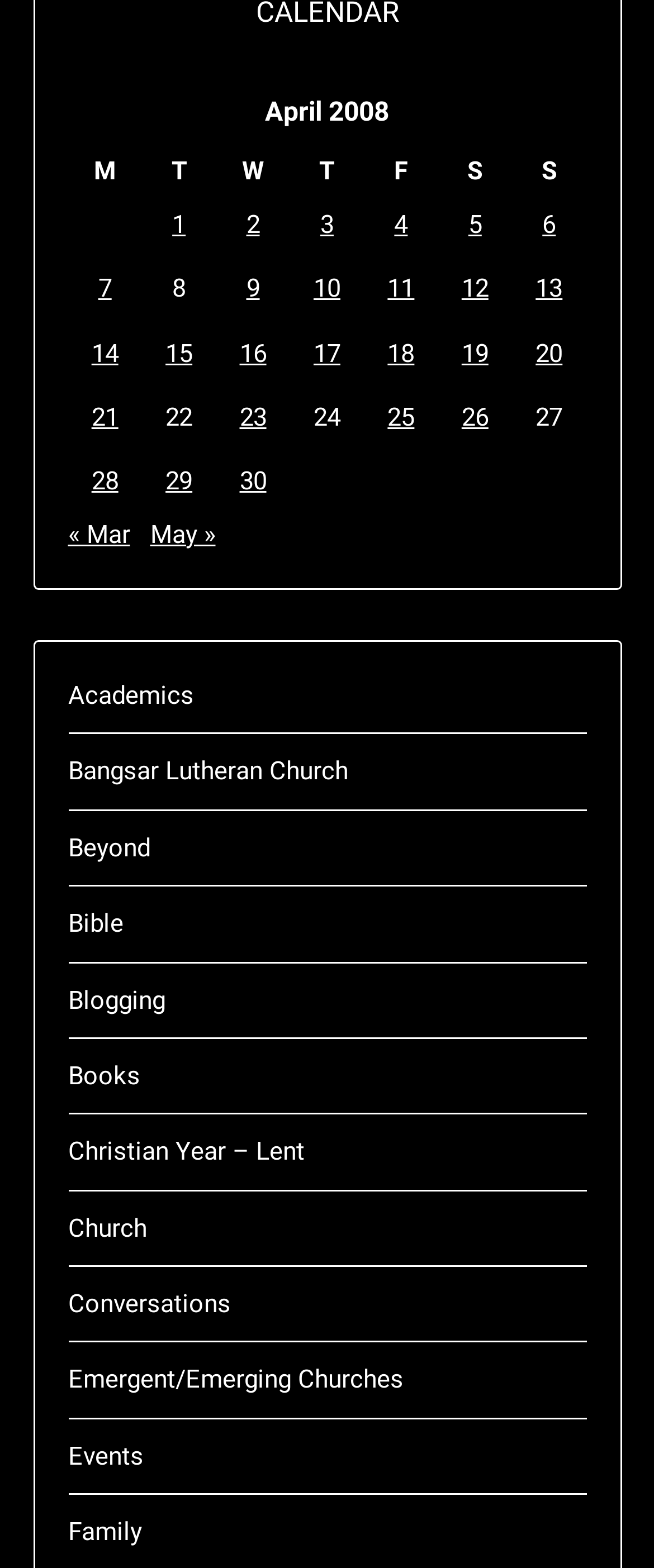Can you specify the bounding box coordinates of the area that needs to be clicked to fulfill the following instruction: "View posts published on April 1, 2008"?

[0.263, 0.133, 0.284, 0.153]